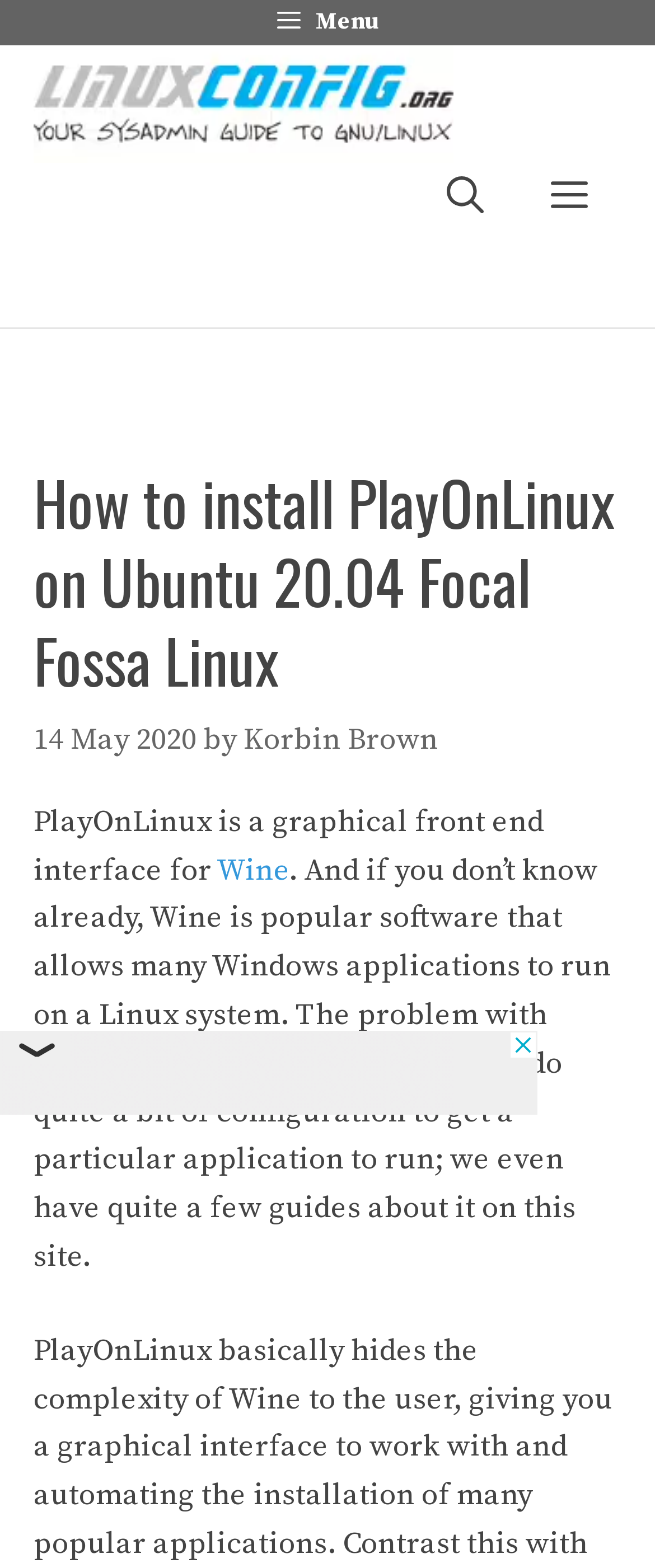Answer the following query concisely with a single word or phrase:
What is the date of the article?

14 May 2020